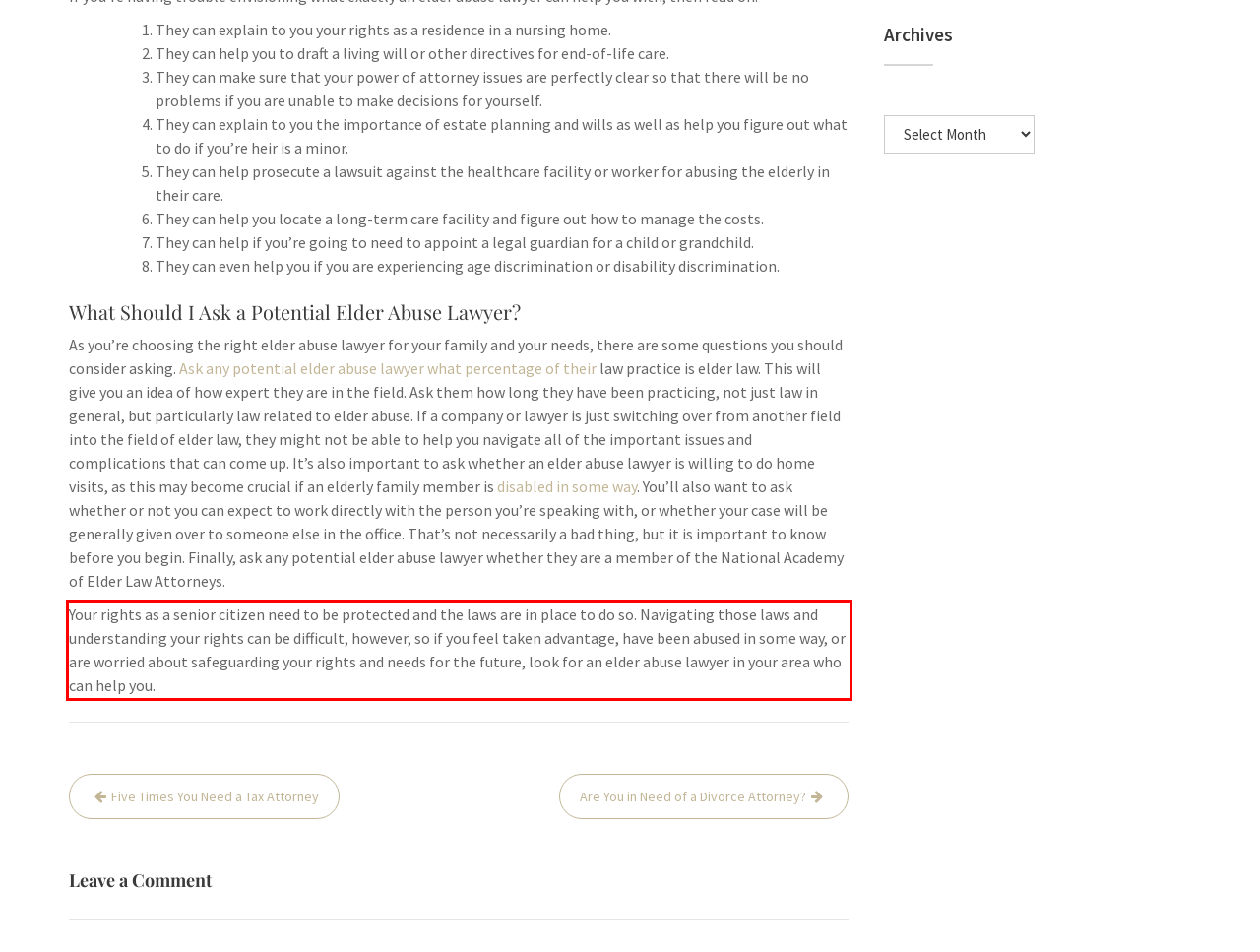Look at the provided screenshot of the webpage and perform OCR on the text within the red bounding box.

Your rights as a senior citizen need to be protected and the laws are in place to do so. Navigating those laws and understanding your rights can be difficult, however, so if you feel taken advantage, have been abused in some way, or are worried about safeguarding your rights and needs for the future, look for an elder abuse lawyer in your area who can help you.